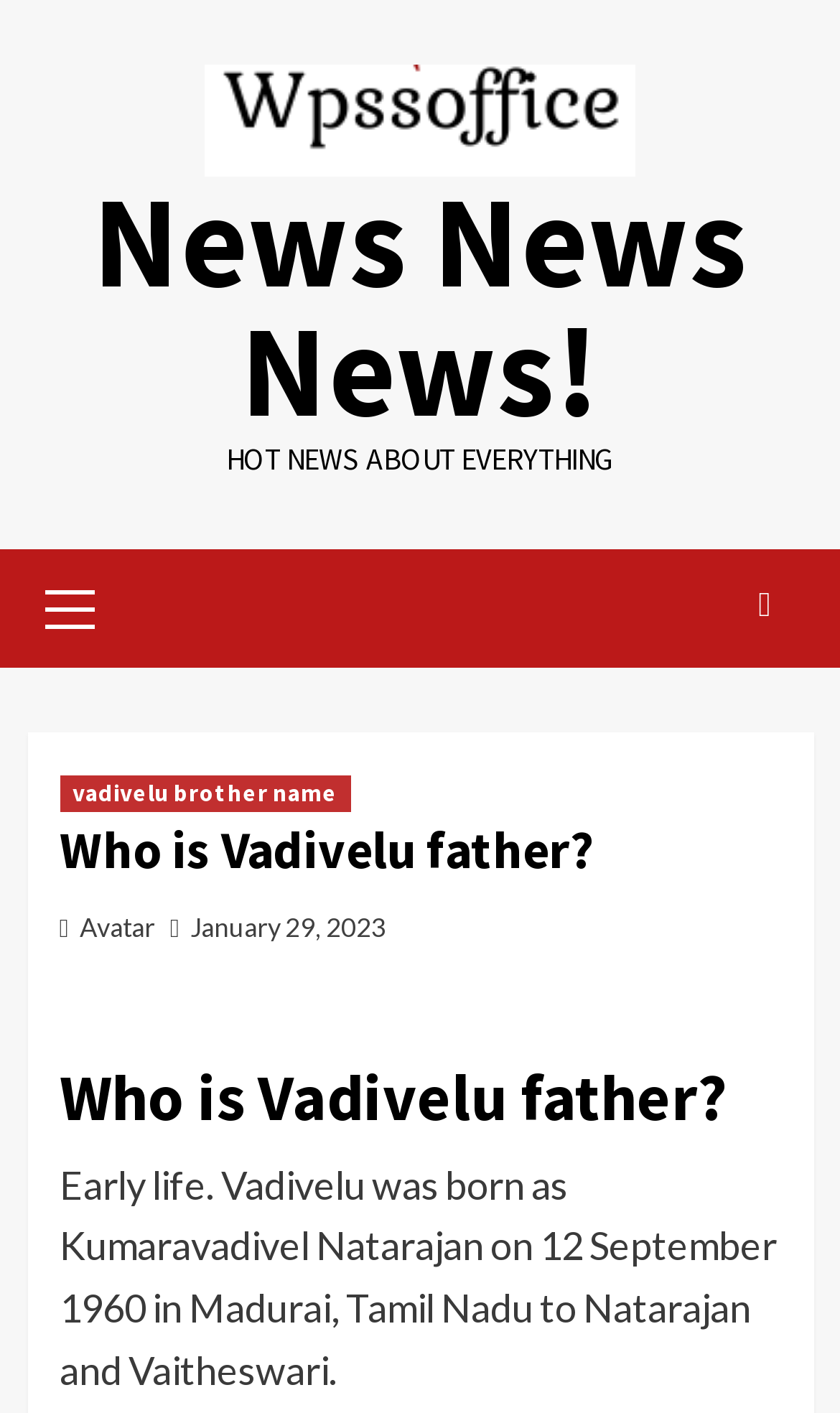Please answer the following question using a single word or phrase: What is the date of the article?

January 29, 2023